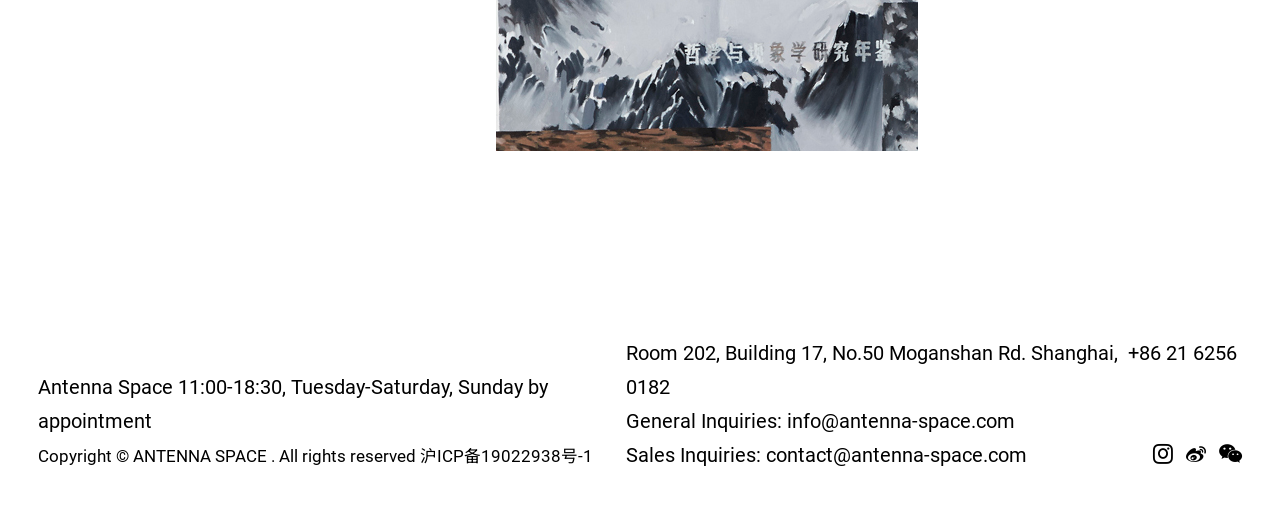From the image, can you give a detailed response to the question below:
What is the email for general inquiries?

I found the email by looking at the StaticText element with the bounding box coordinates [0.489, 0.782, 0.793, 0.827], which contains the text 'General Inquiries: info@antenna-space.com'.